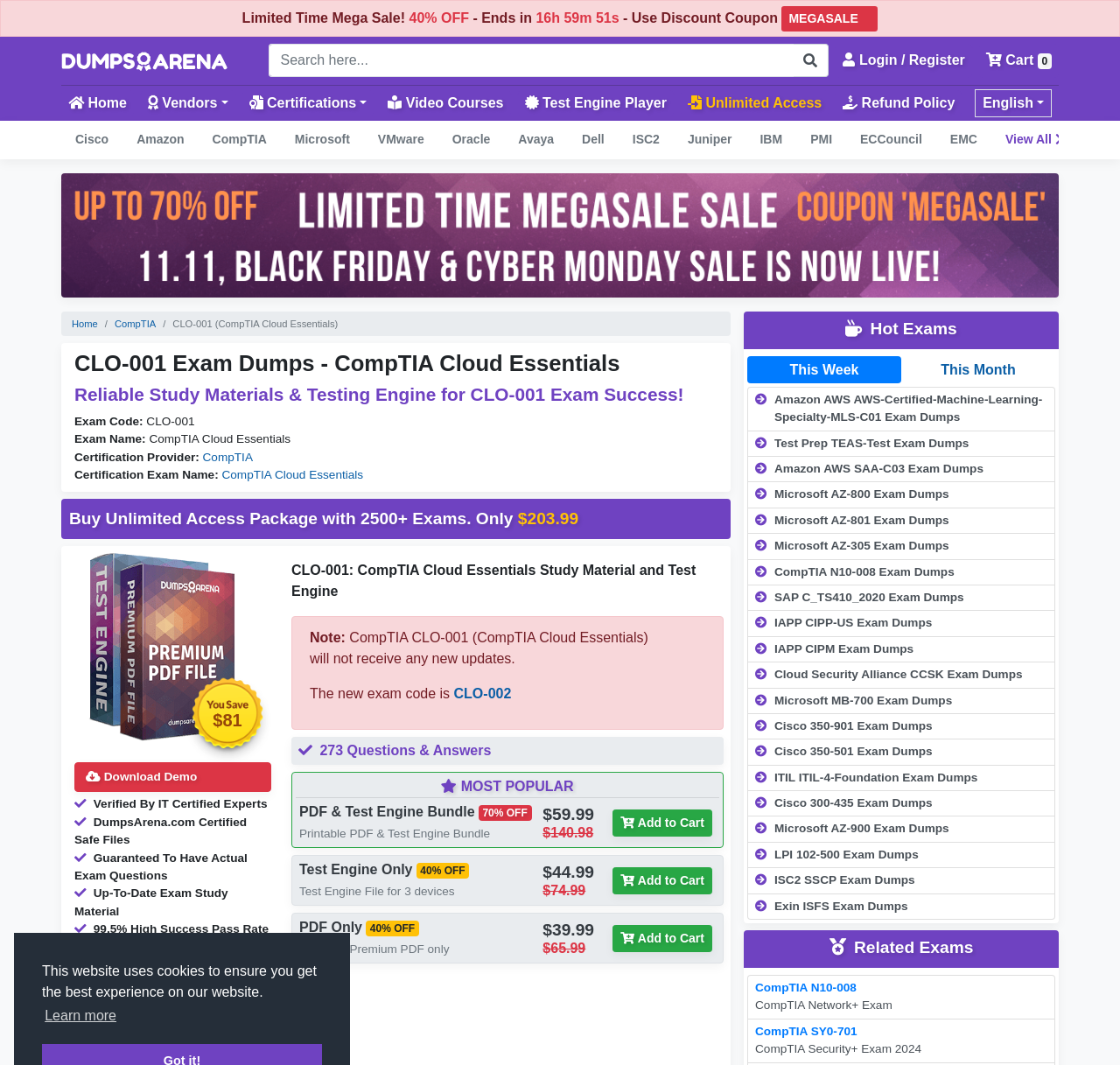How much does the Unlimited Access Package cost?
Refer to the image and provide a concise answer in one word or phrase.

$203.99